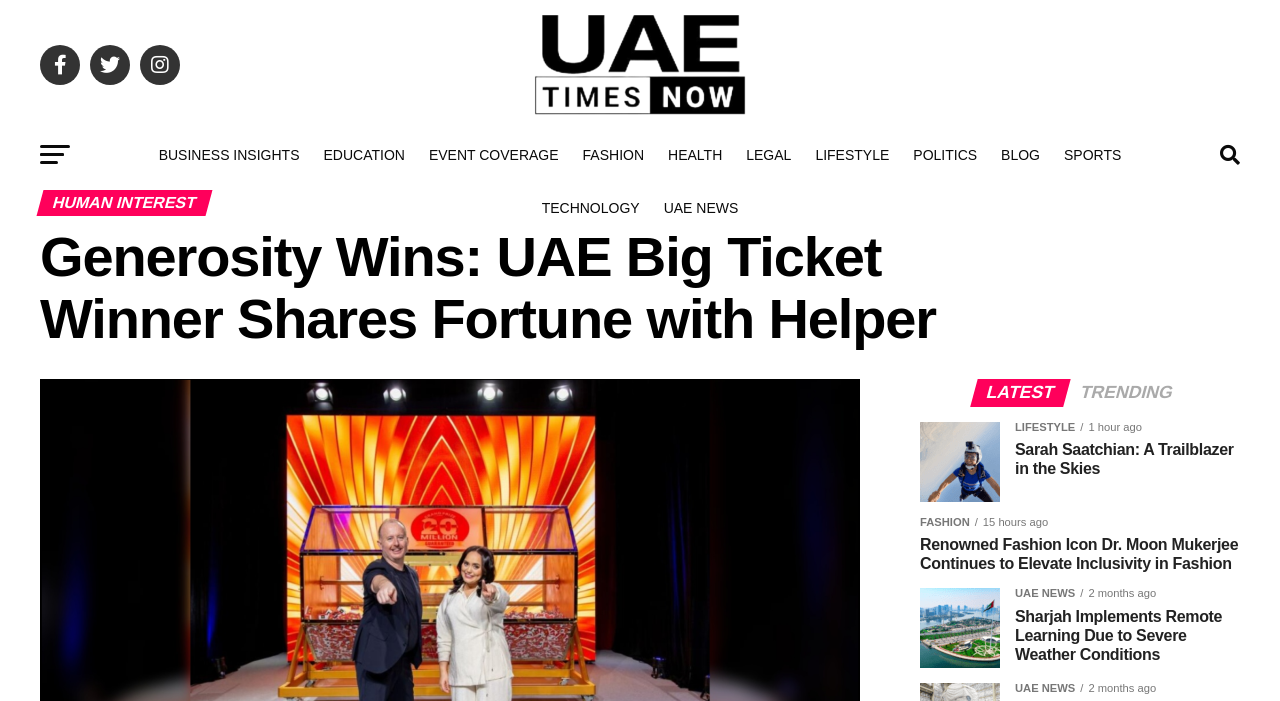Given the element description "UAE News", identify the bounding box of the corresponding UI element.

[0.509, 0.261, 0.586, 0.332]